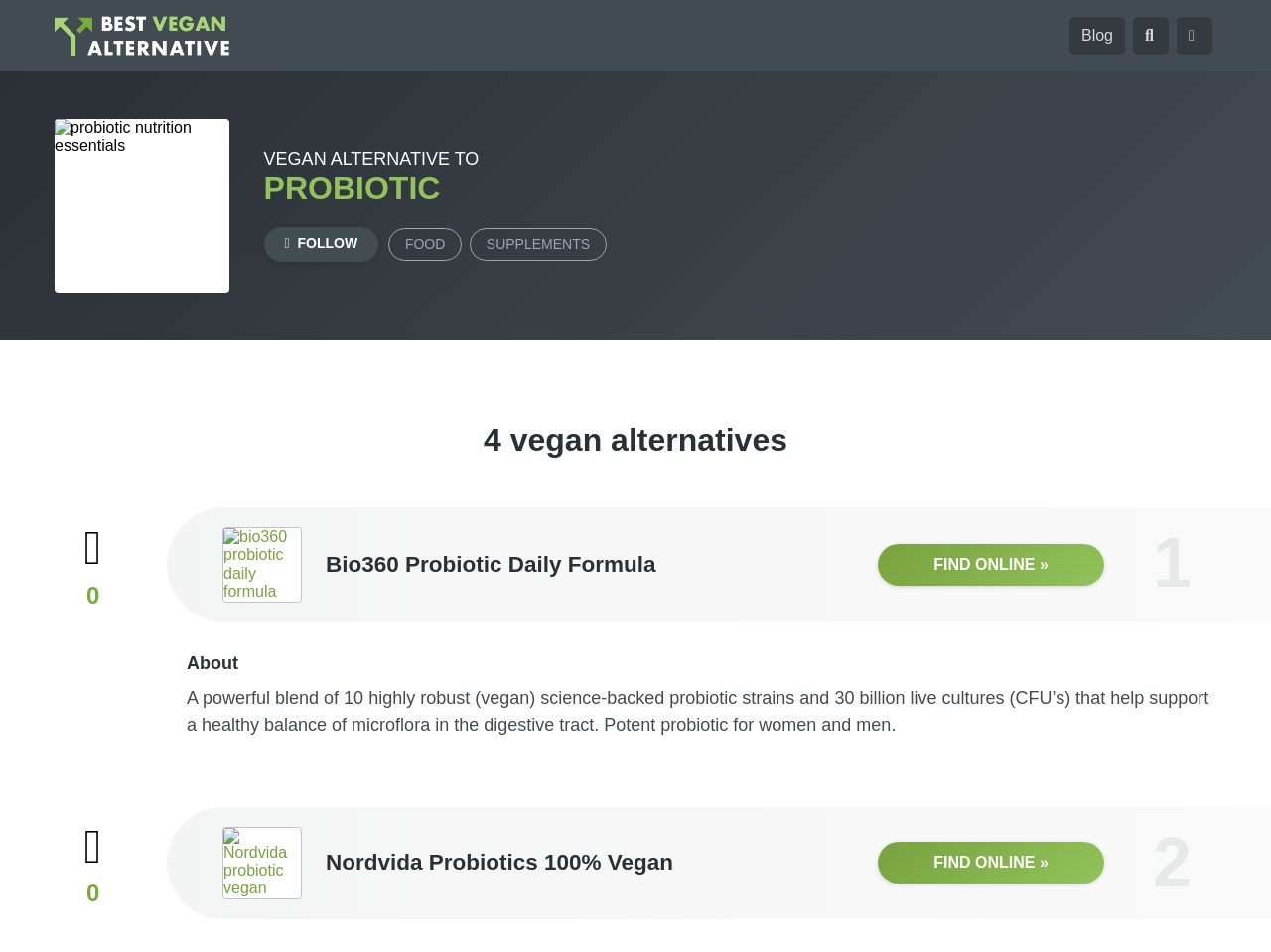Construct a thorough caption encompassing all aspects of the webpage.

The webpage appears to be a blog or article page focused on vegan alternatives to probiotics. At the top left, there is a small logo image and a link to the website's homepage. To the right of the logo, there are three social media links represented by icons. 

Below the top section, there is a large heading that reads "VEGAN ALTERNATIVE TO PROBIOTIC". Underneath this heading, there are three links to different categories: "FOOD", "SUPPLEMENTS", and a link with a "FOLLOW" icon.

The main content of the page is divided into sections, each featuring a different vegan probiotic alternative. The first section has a heading that reads "4 vegan alternatives" and contains an article with a brief description of a product called "bio360 probiotic daily formula". This section includes a link to the product, an image of the product, and a "FIND ONLINE" link.

Below this section, there is a brief paragraph of text that describes the product's benefits, including its blend of 10 probiotic strains and 30 billion live cultures. 

The next section is similar in structure to the first, featuring a different product called "Nordvida probiotic vegan". This section also includes a link to the product, an image of the product, and a "FIND ONLINE" link.